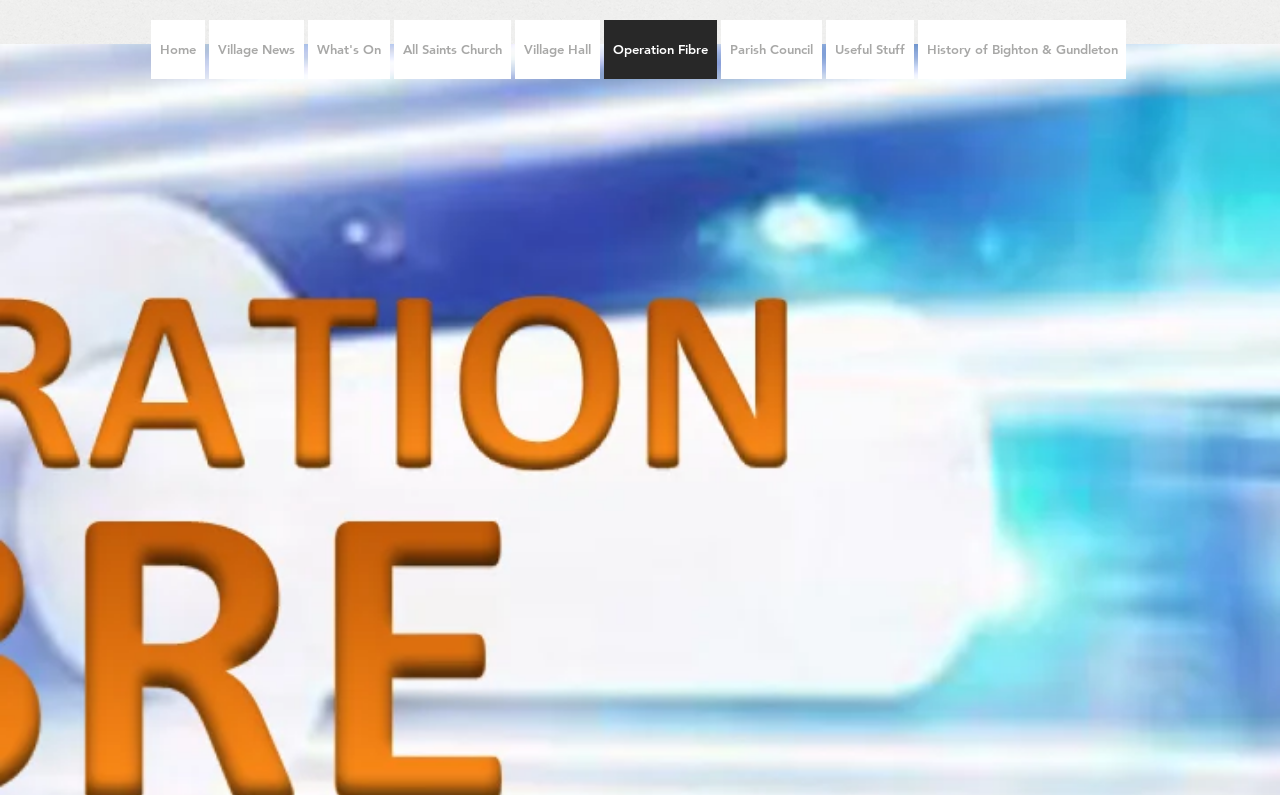Locate the bounding box coordinates of the clickable area needed to fulfill the instruction: "view village news".

[0.163, 0.025, 0.238, 0.099]